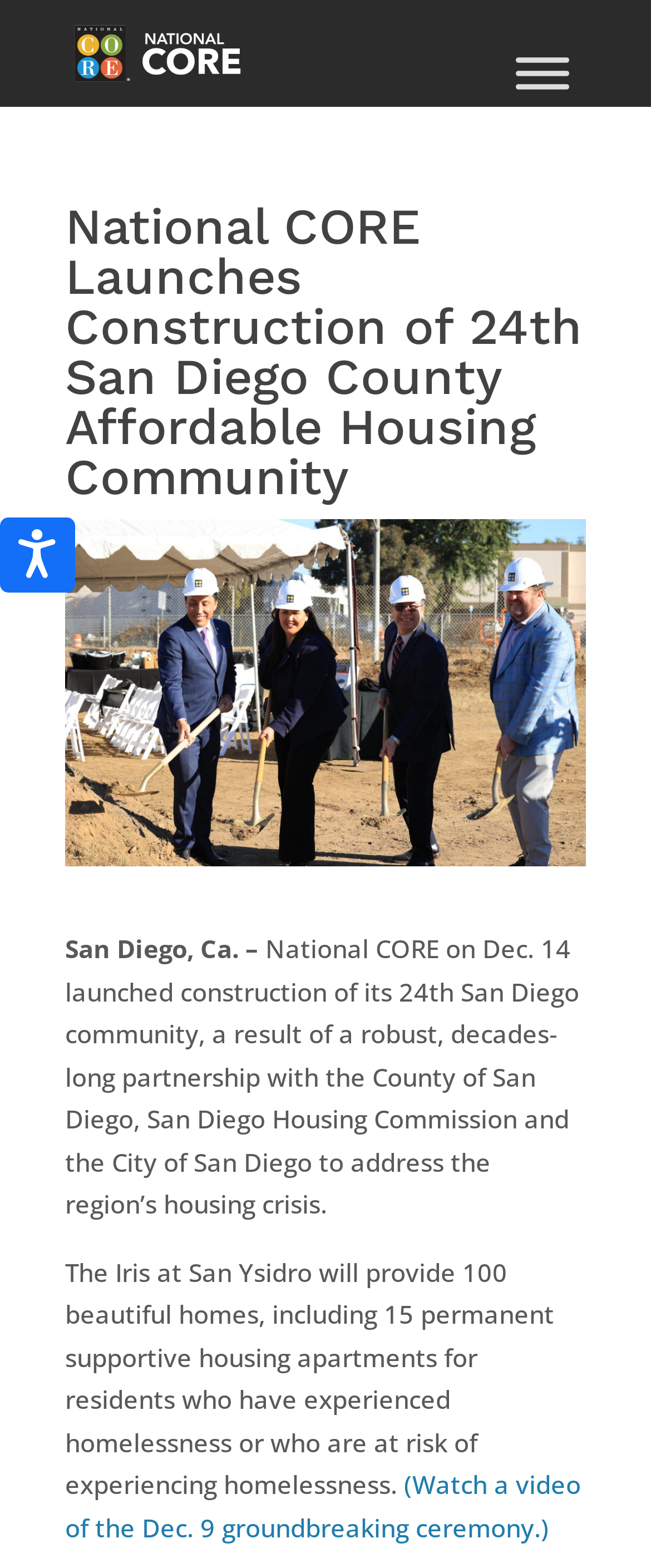Offer a meticulous caption that includes all visible features of the webpage.

The webpage is about National CORE launching the construction of its 24th San Diego community, an affordable housing project. At the top left corner, there is a button to open accessibility options. Next to it, there is a small image. Below these elements, there are two "Skip to content" links, one of which is a button. 

On the top right corner, there is a button to toggle the menu. When expanded, the menu displays a heading that repeats the title of the webpage. Below the heading, there are three paragraphs of text. The first paragraph starts with "San Diego, Ca. –" and describes the launch of the construction project. The second paragraph explains the purpose of the project, which is to address the region's housing crisis. The third paragraph describes the features of the project, including the number of homes and apartments for residents who have experienced homelessness.

There is also a link to watch a video of the groundbreaking ceremony at the bottom of the text. The National CORE logo is displayed at the top center of the page, with a link to the organization's website.